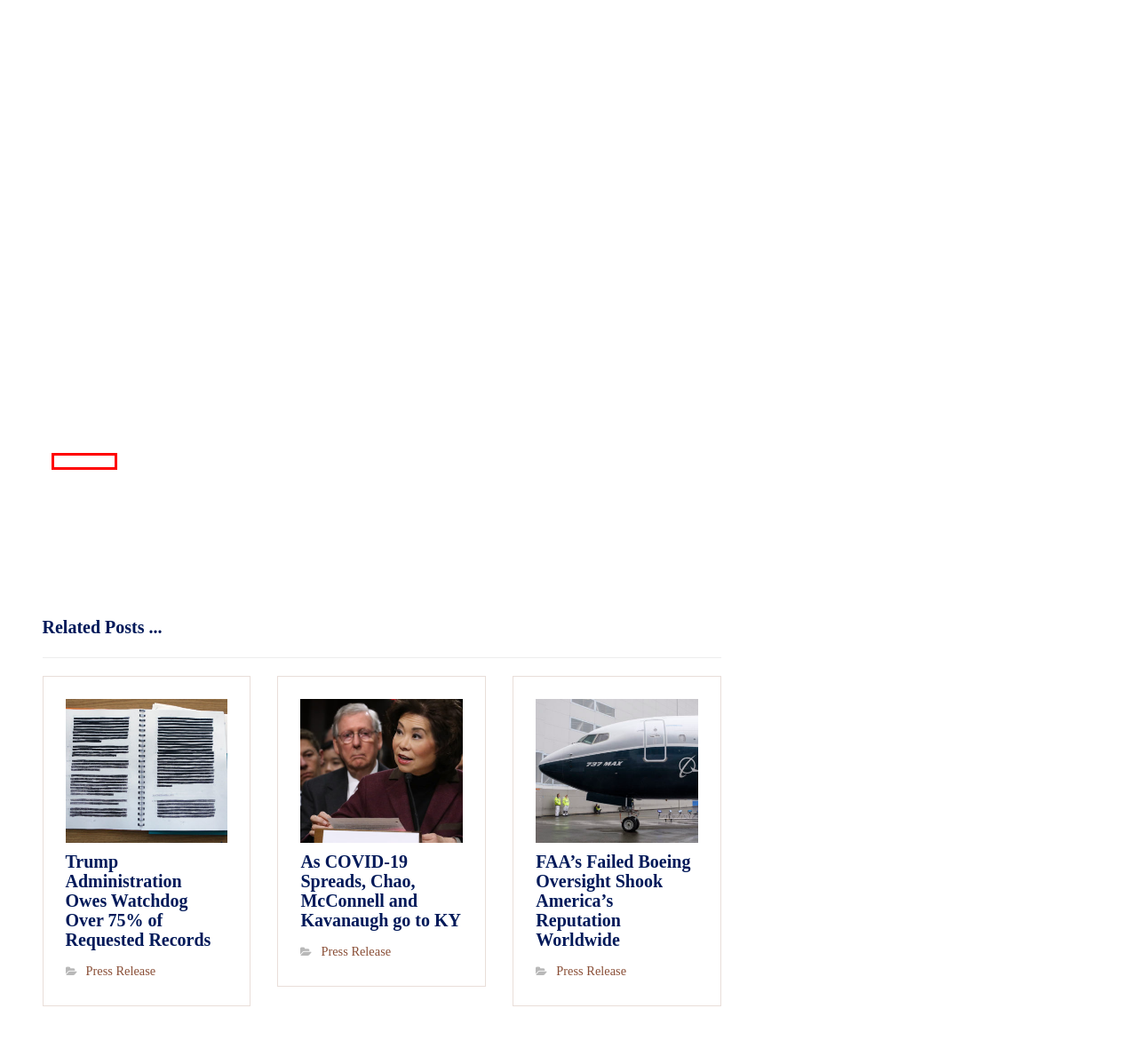A screenshot of a webpage is given, featuring a red bounding box around a UI element. Please choose the webpage description that best aligns with the new webpage after clicking the element in the bounding box. These are the descriptions:
A. Trump Administration Owes Watchdog Over 75% of Requested Records - Restore Public Trust
B. Wilbur Ross Archives - Restore Public Trust
C. Wells Fargo Archives - Restore Public Trust
D. Food and Drug Administration - FDA News | Restore Public Trust
E. Seema Verma Archives - Restore Public Trust
F. William Barr Archives - Restore Public Trust
G. Mitch McConnell Archives - Restore Public Trust
H. Lizzy Price, Author at Restore Public Trust

H